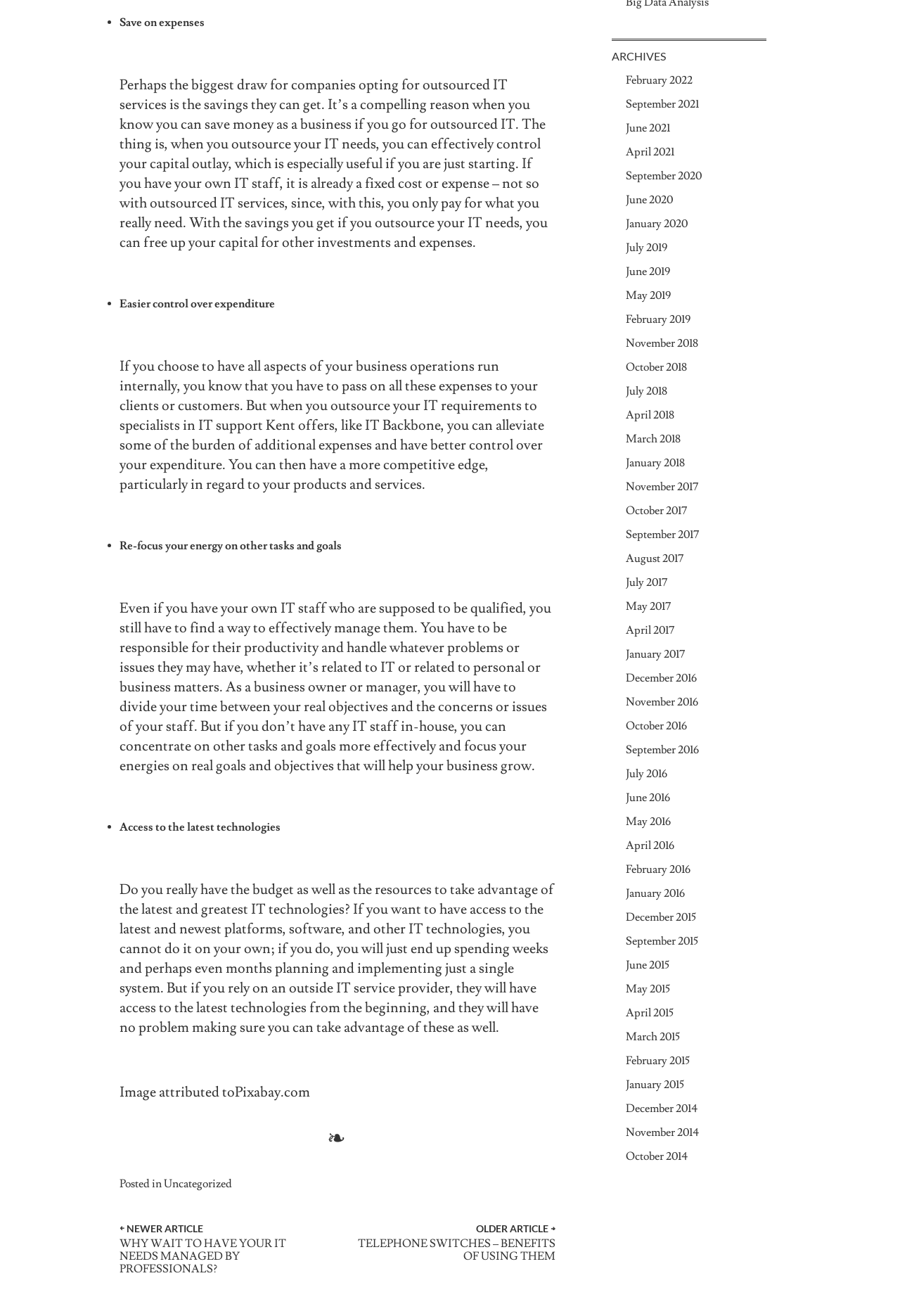Please locate the clickable area by providing the bounding box coordinates to follow this instruction: "Read the article 'WHY WAIT TO HAVE YOUR IT NEEDS MANAGED BY PROFESSIONALS?'".

[0.133, 0.94, 0.36, 0.969]